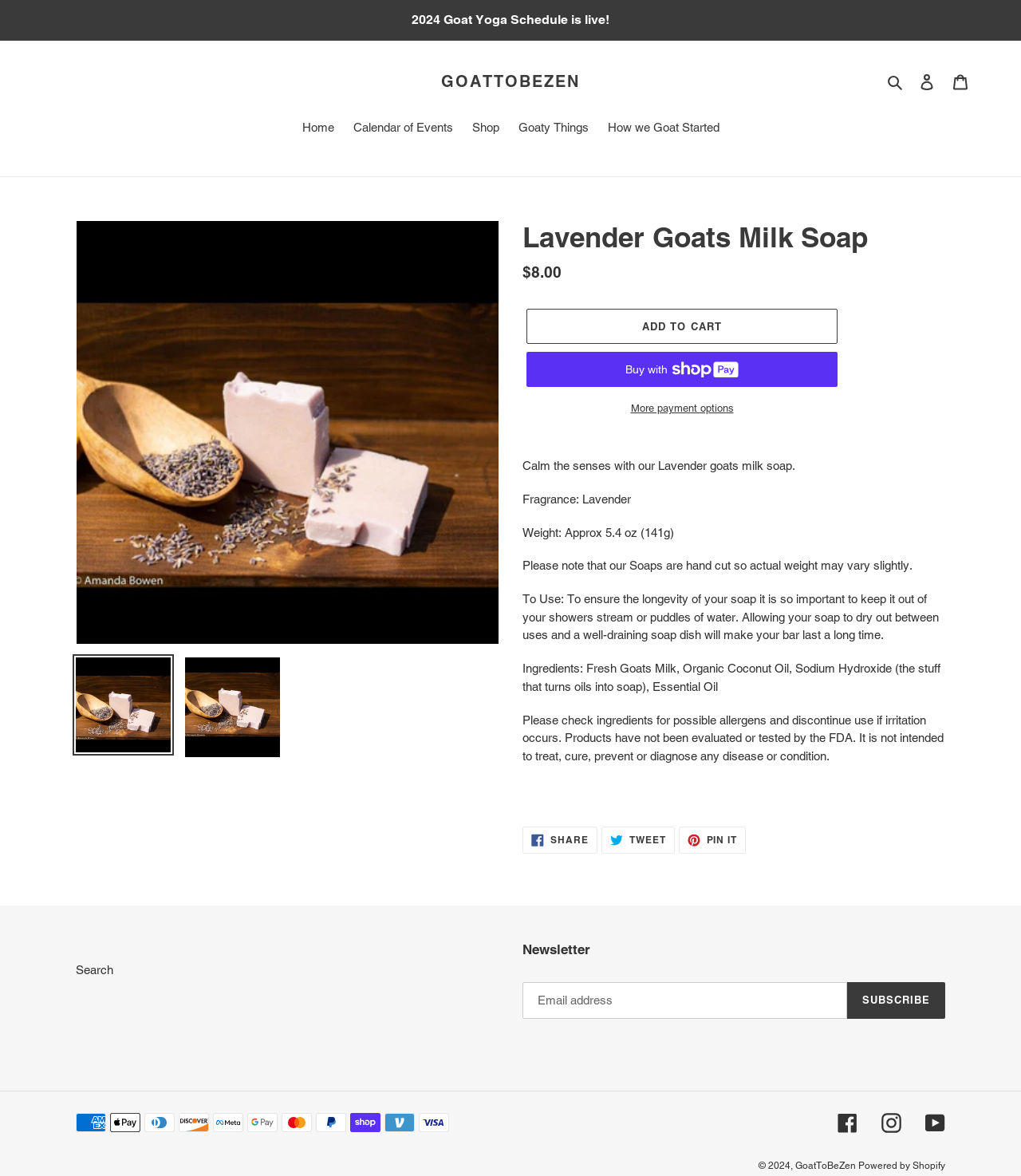Please find the bounding box coordinates of the section that needs to be clicked to achieve this instruction: "Share on Facebook".

[0.512, 0.703, 0.585, 0.726]